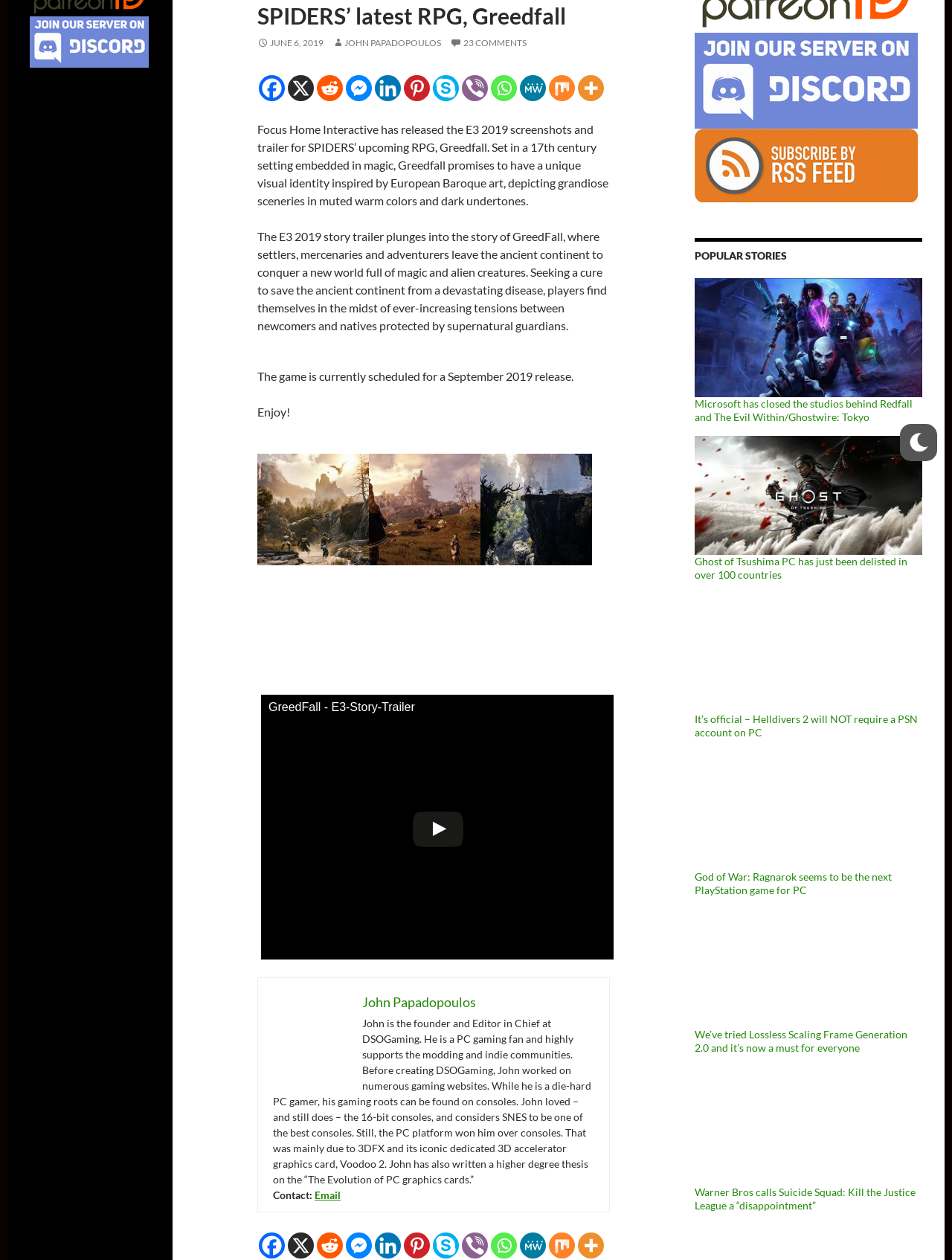Using the description: "title="More"", identify the bounding box of the corresponding UI element in the screenshot.

[0.607, 0.978, 0.634, 0.999]